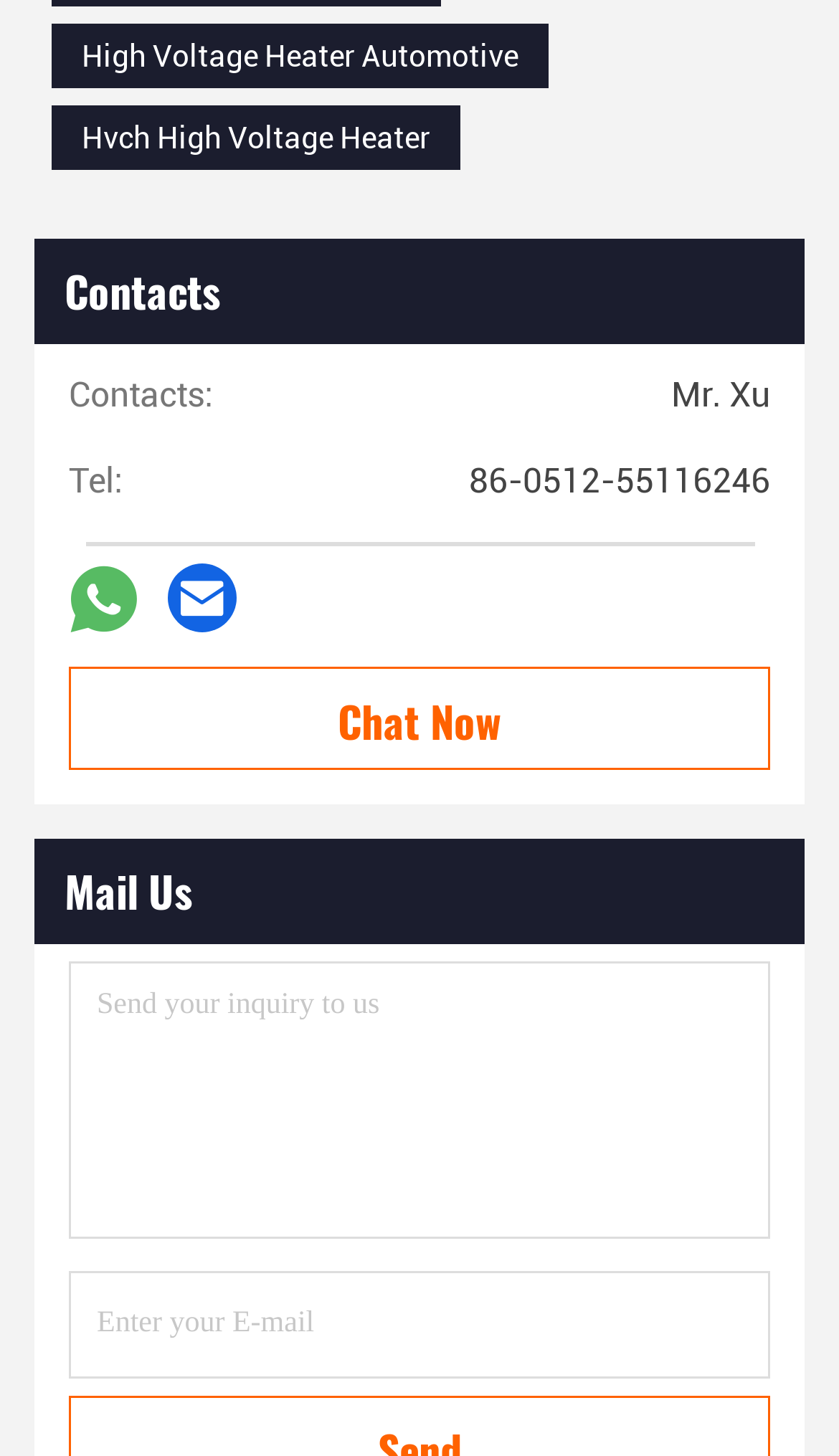Please answer the following question using a single word or phrase: 
What is the purpose of the textbox at the bottom?

Send inquiry